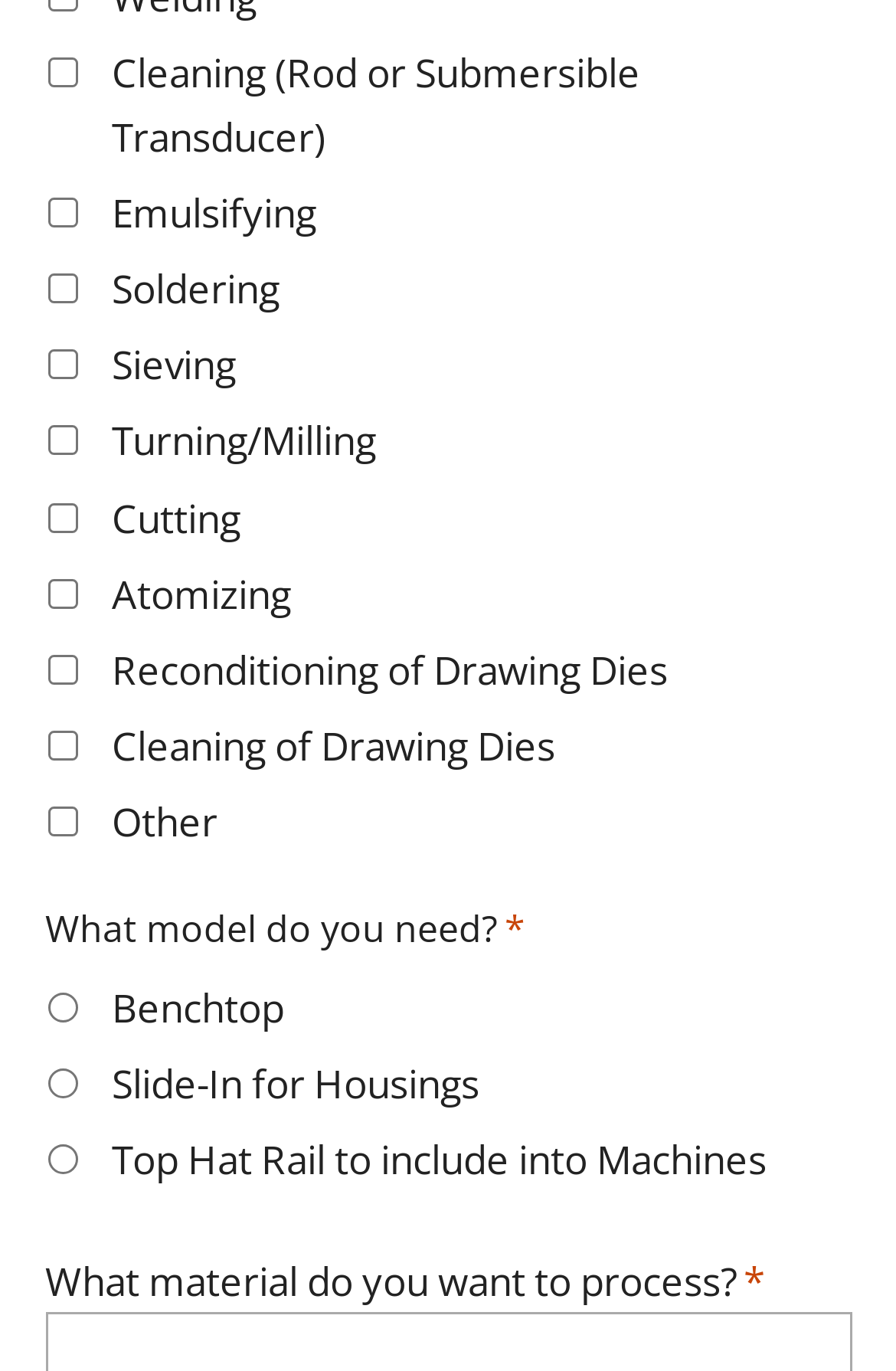Give a one-word or phrase response to the following question: What are the options for the model needed?

3